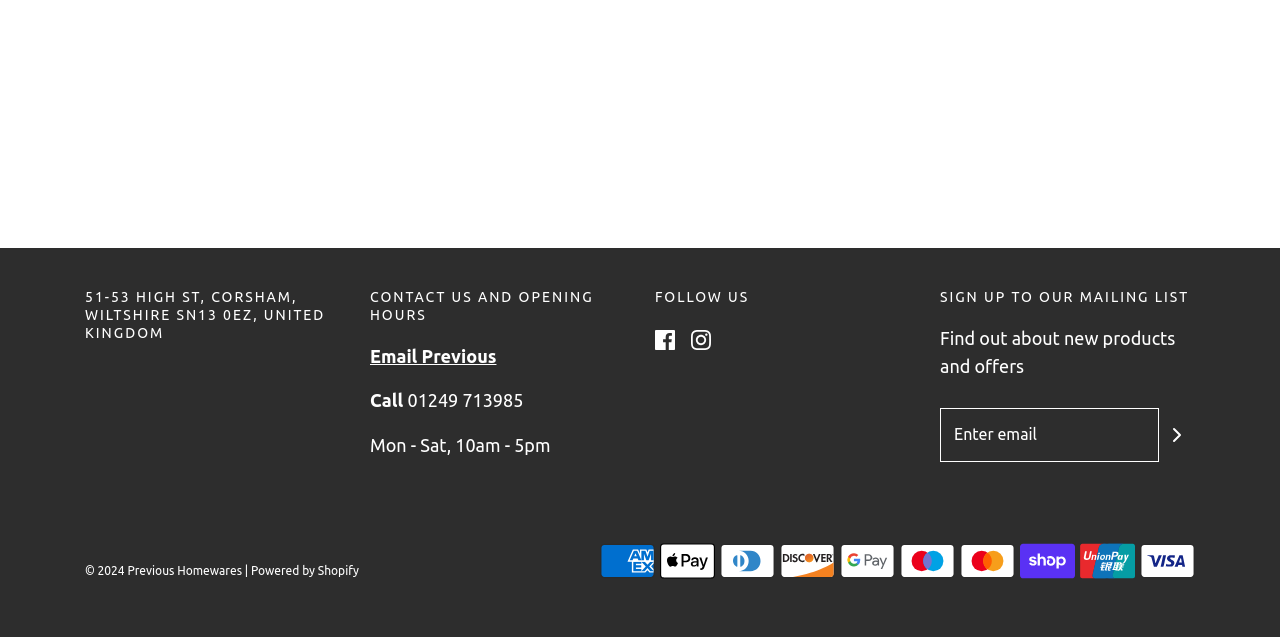Please identify the coordinates of the bounding box that should be clicked to fulfill this instruction: "Enter email".

[0.734, 0.641, 0.905, 0.725]